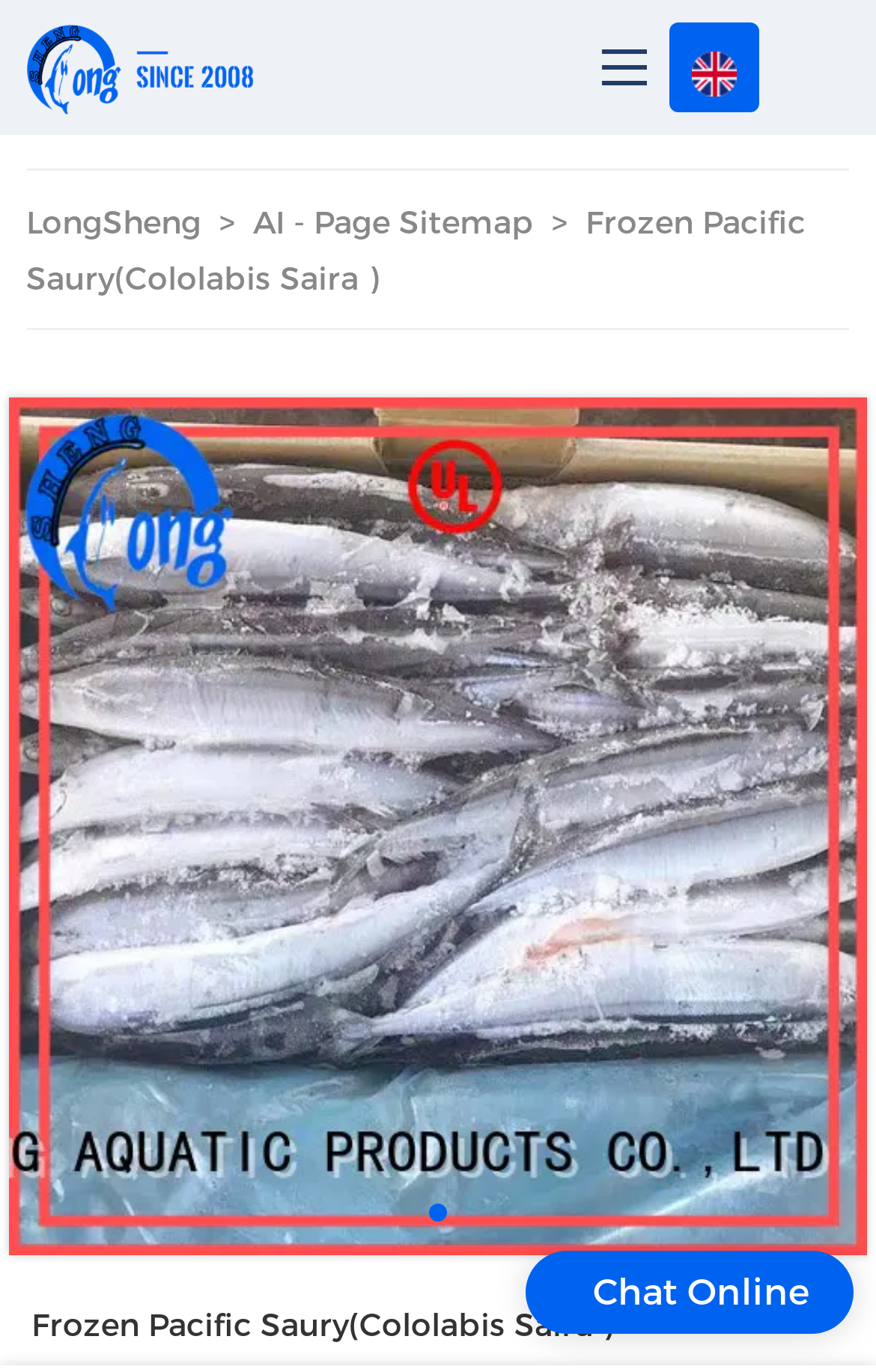Is there a chat feature on the webpage?
Please answer the question as detailed as possible.

There is a static text 'Chat Online' on the webpage, which indicates that there is a chat feature available.